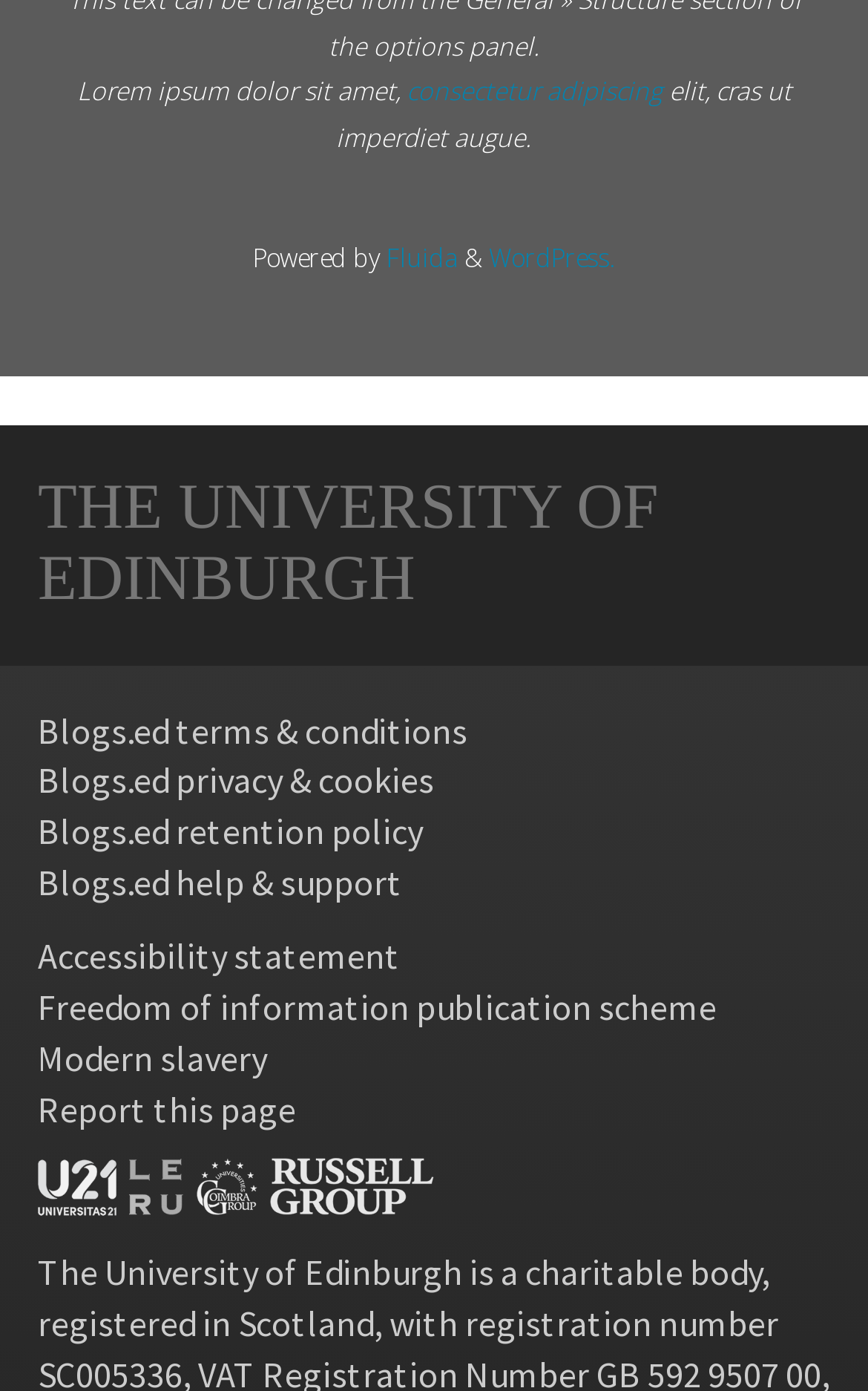Please answer the following query using a single word or phrase: 
What is the text preceding the 'Fluida' link?

Powered by